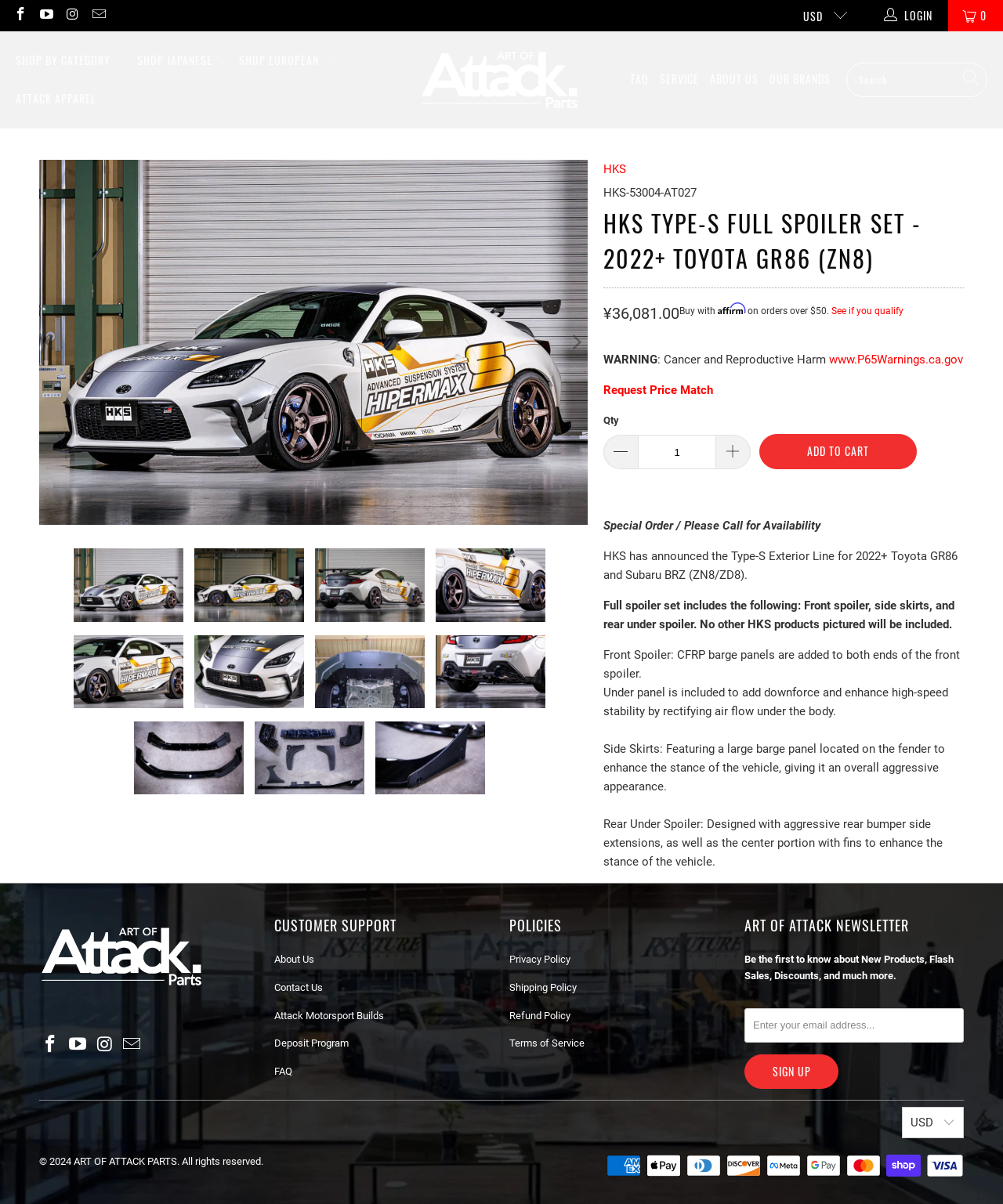What is the function of the under panel?
Please answer the question as detailed as possible based on the image.

I found the answer by reading the product description, which explains the features of the full spoiler set, including the under panel.